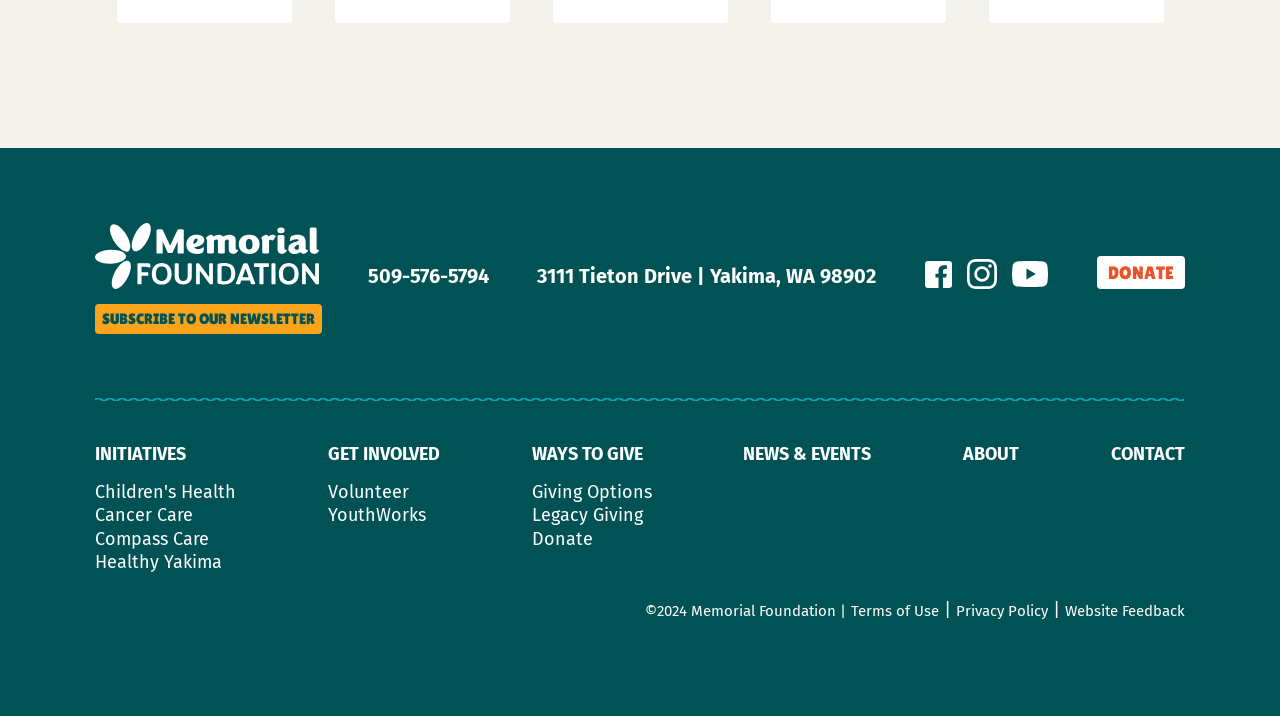What is the address of the Memorial Foundation?
Provide a detailed answer to the question, using the image to inform your response.

The address can be found in the top section of the webpage, next to the phone number, as a static text element with the text '3111 Tieton Drive | Yakima, WA 98902'.